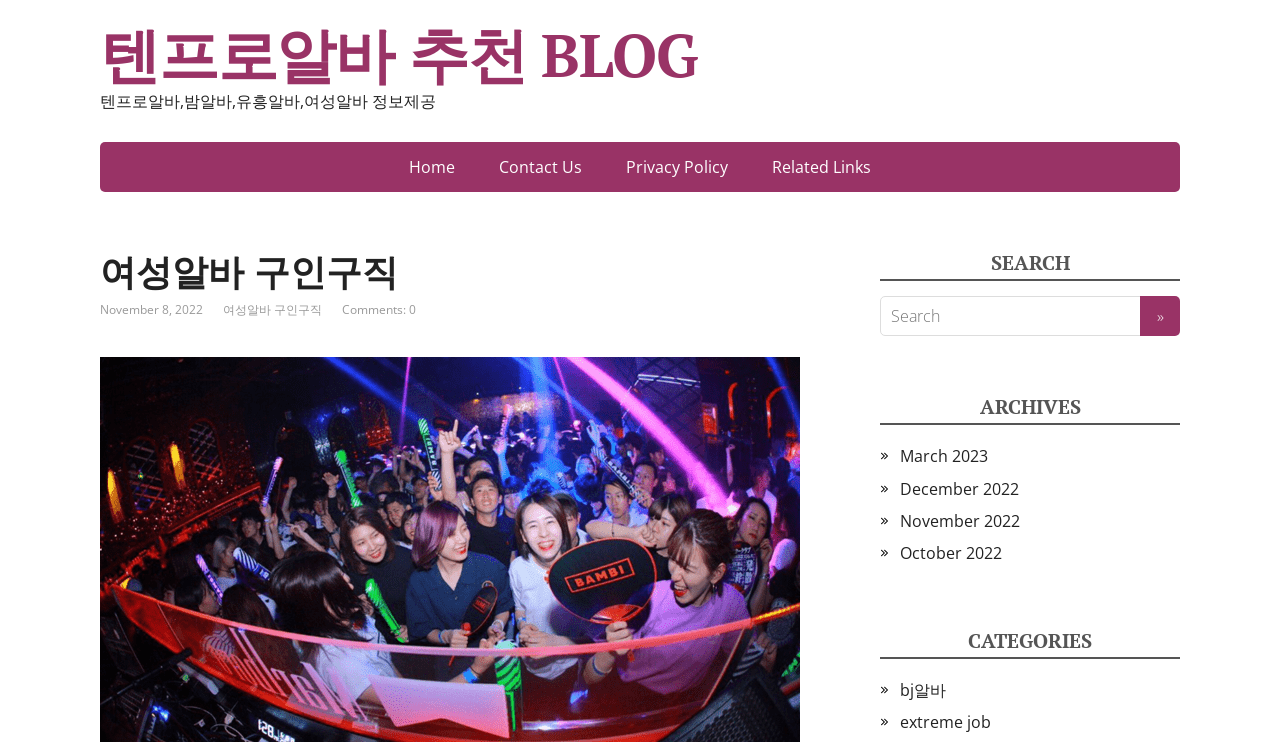Determine the bounding box coordinates of the section to be clicked to follow the instruction: "read about bj알바". The coordinates should be given as four float numbers between 0 and 1, formatted as [left, top, right, bottom].

[0.703, 0.915, 0.739, 0.944]